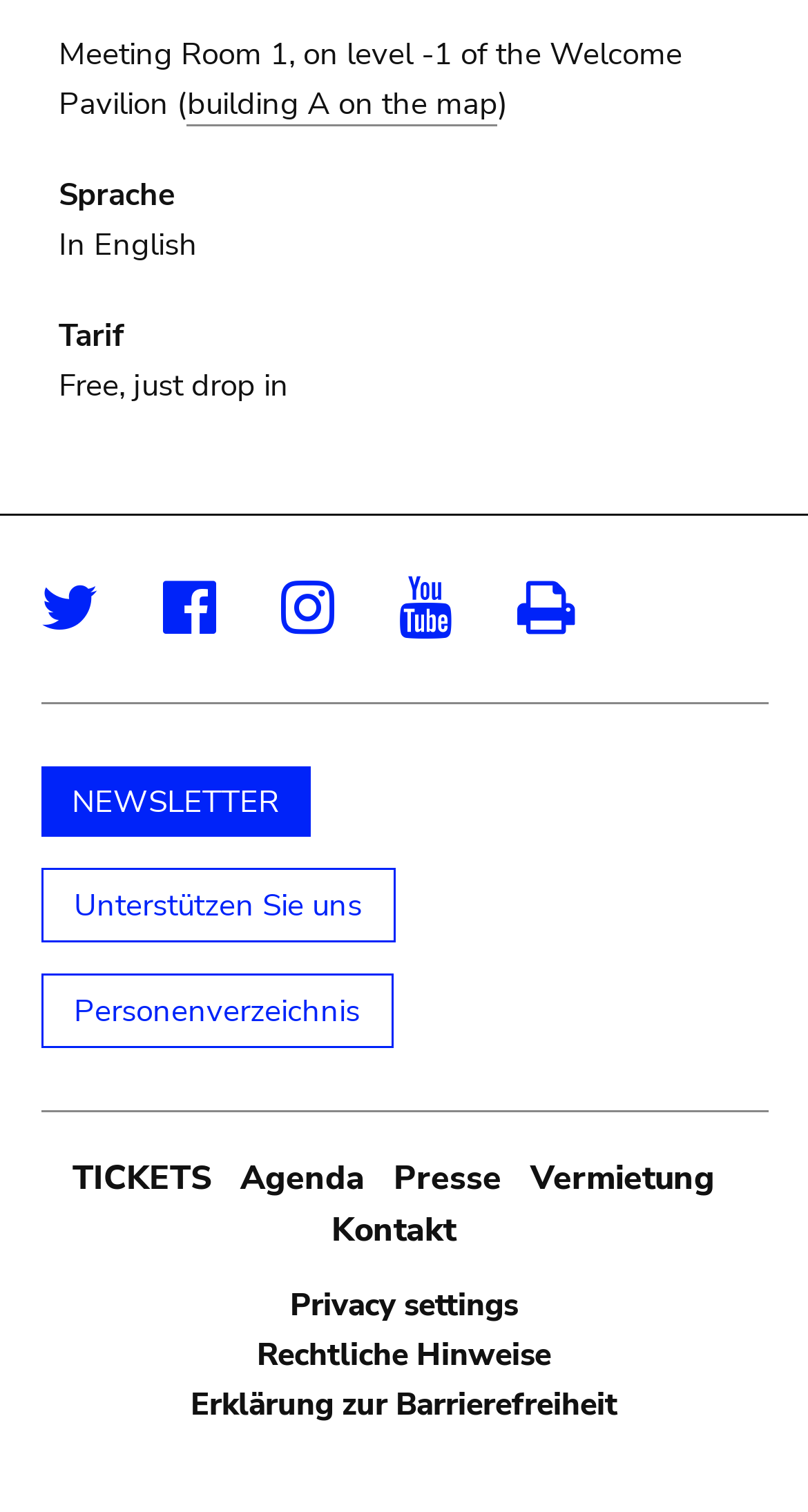Provide a brief response to the question below using a single word or phrase: 
What is the 'Submenu footer' section?

A navigation menu